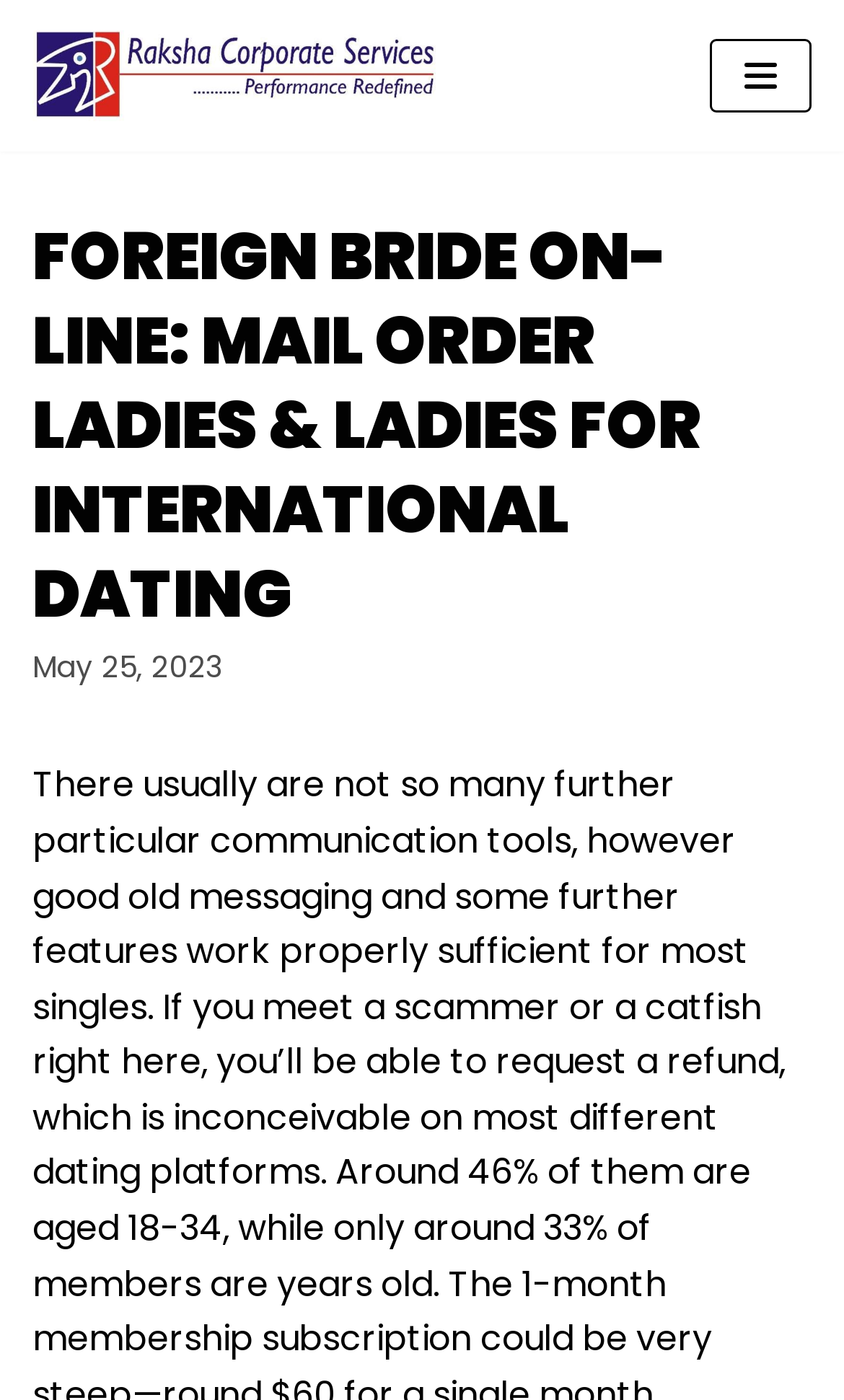What is the text of the webpage's headline?

FOREIGN BRIDE ON-LINE: MAIL ORDER LADIES & LADIES FOR INTERNATIONAL DATING